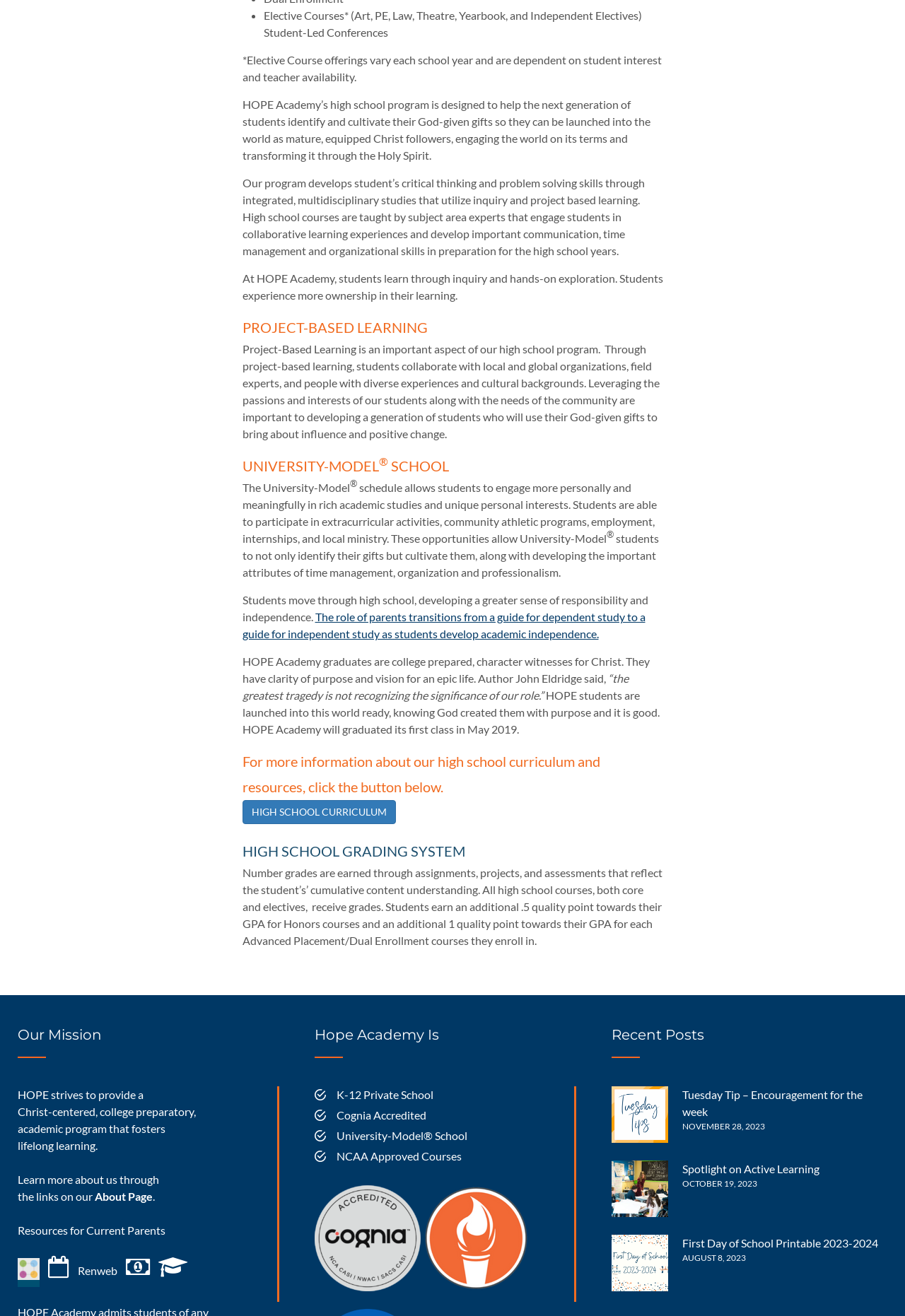Carefully observe the image and respond to the question with a detailed answer:
How do students earn quality points towards their GPA?

The webpage states that students earn an additional 0.5 quality point towards their GPA for Honors courses and an additional 1 quality point towards their GPA for each Advanced Placement/Dual Enrollment courses they enroll in.